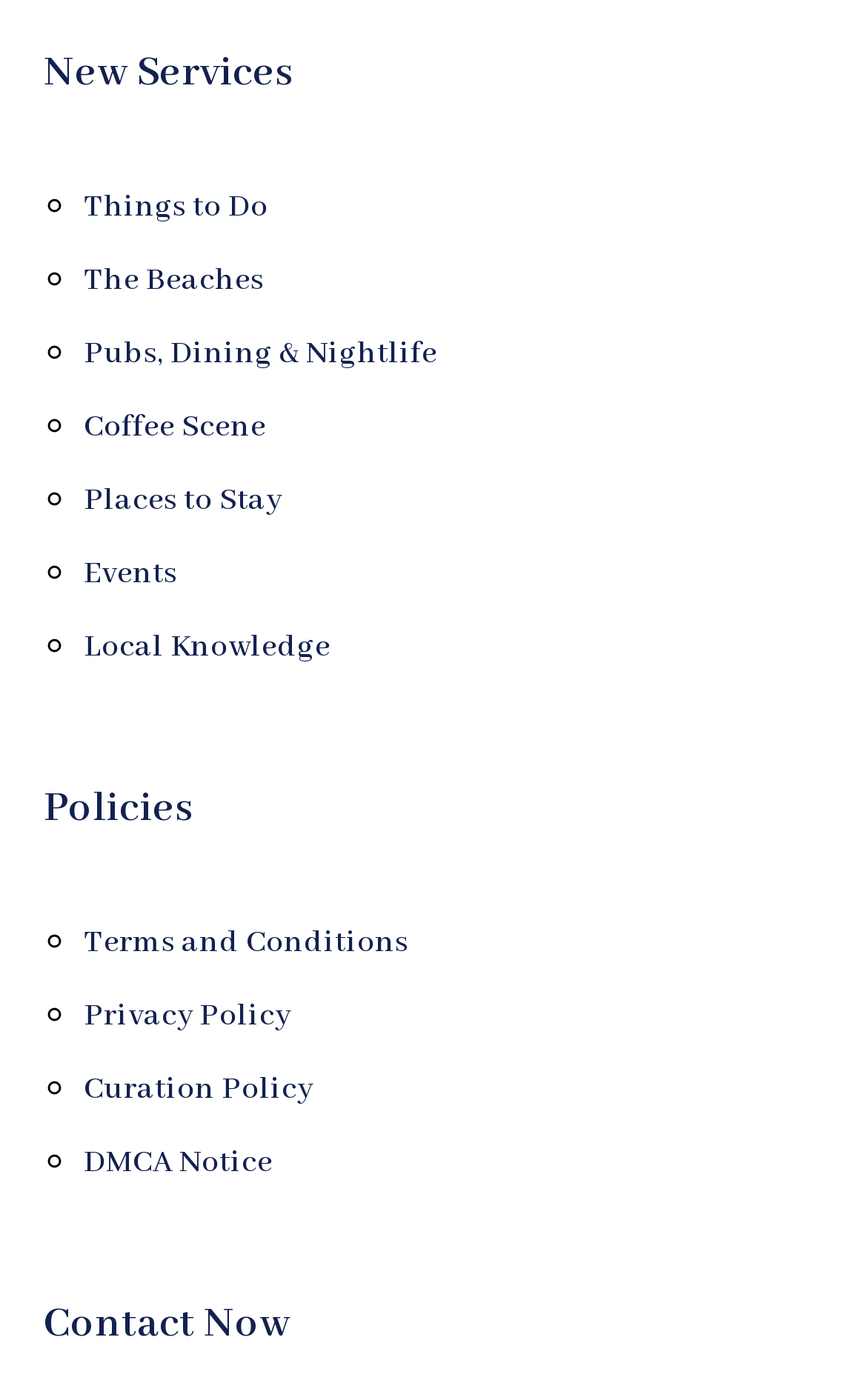Find the bounding box coordinates for the UI element that matches this description: "Pubs, Dining & Nightlife".

[0.096, 0.239, 0.504, 0.267]